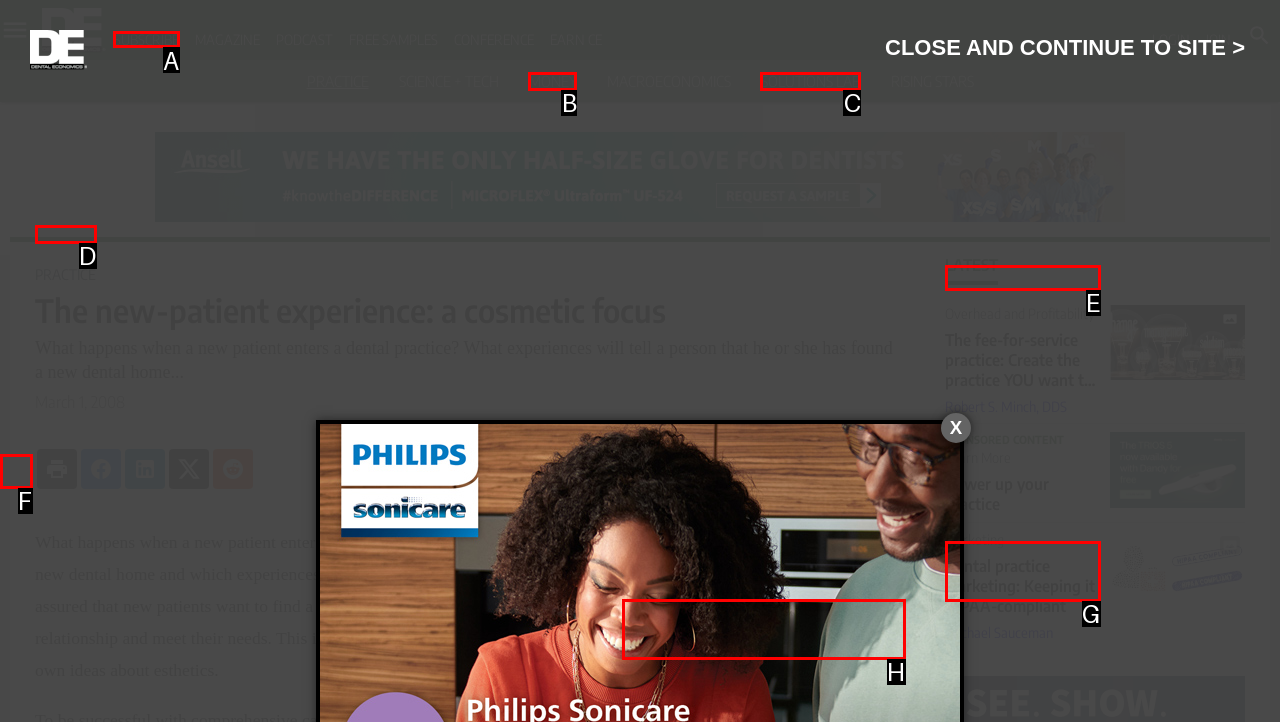Pick the option that should be clicked to perform the following task: Click on the 'SUBSCRIBE' link
Answer with the letter of the selected option from the available choices.

A